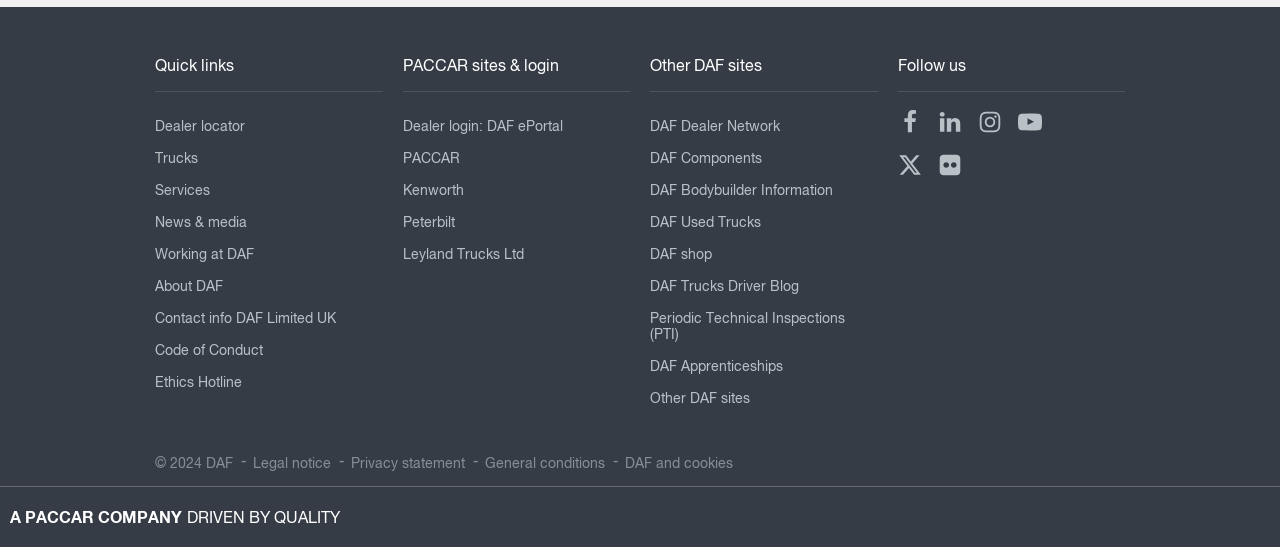How many social media platforms are listed?
Using the image as a reference, give an elaborate response to the question.

I counted the links under the 'Follow us' heading, which are Facebook, Linkedin, Instagram, YouTube, and Twitter, totaling 5 social media platforms.